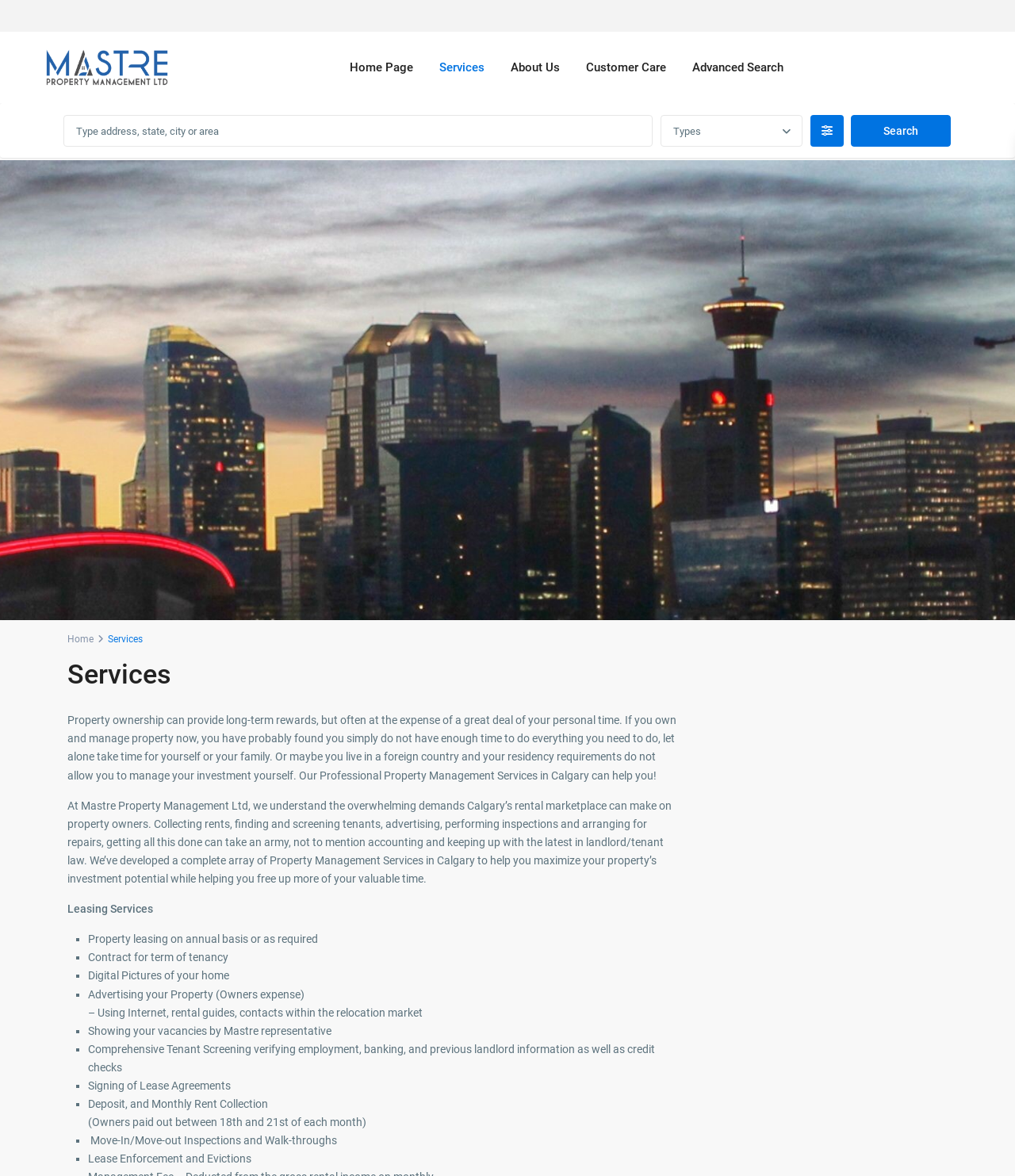Identify the bounding box for the described UI element. Provide the coordinates in (top-left x, top-left y, bottom-right x, bottom-right y) format with values ranging from 0 to 1: Home

[0.066, 0.539, 0.092, 0.548]